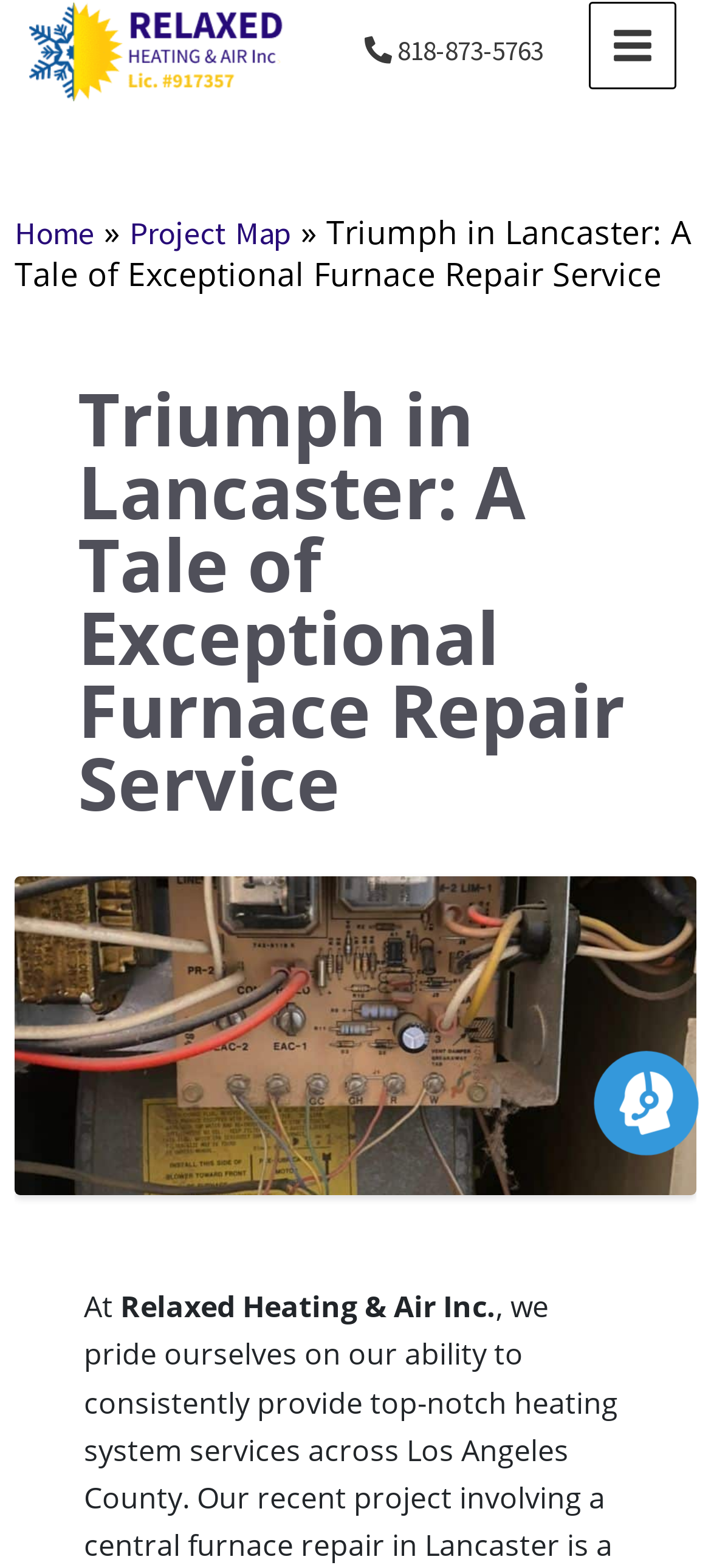Please provide a comprehensive answer to the question based on the screenshot: What is the purpose of the button on the top right?

I analyzed the top right corner of the webpage and found a button with the text 'MAIN MENU', which suggests that it is used to navigate to the main menu of the website.